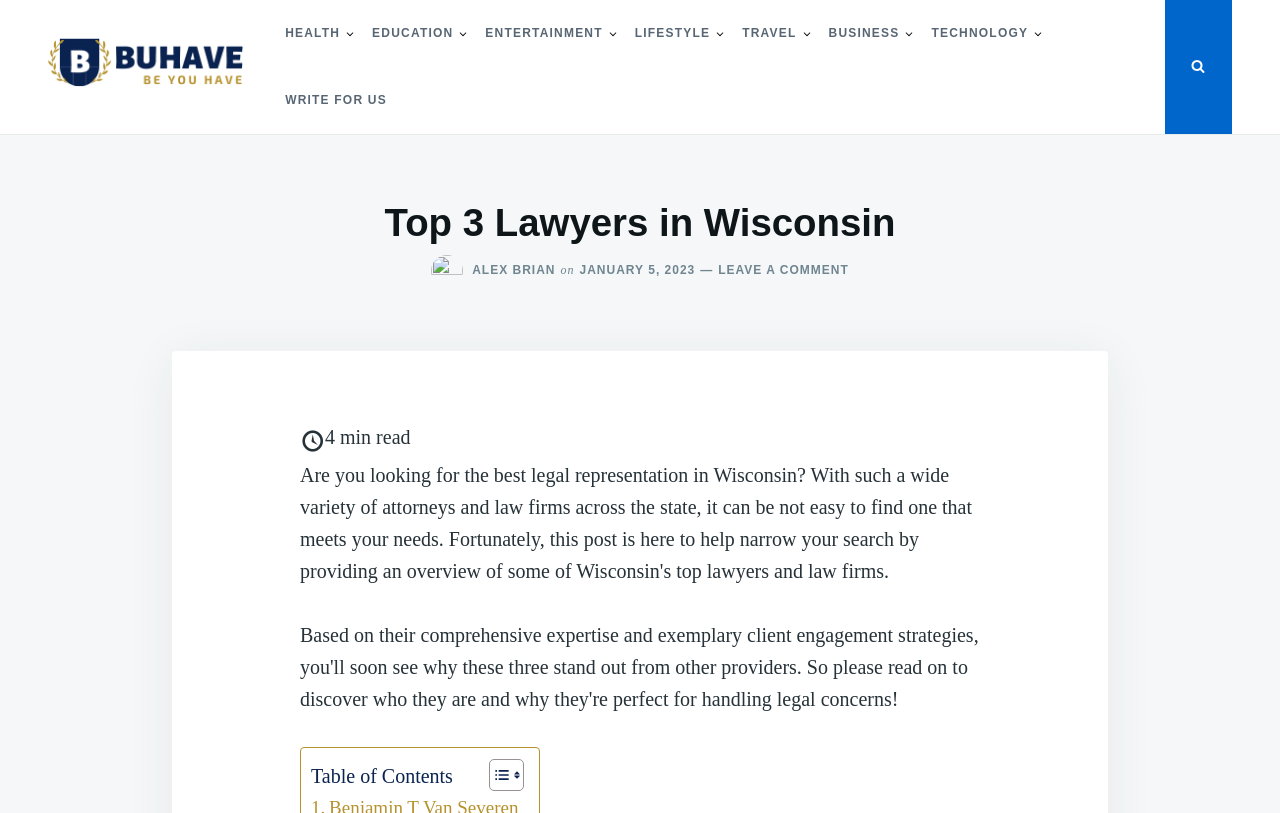Describe in detail what you see on the webpage.

The webpage is about finding the best legal representation in Wisconsin. At the top, there is a "Skip to content" link, followed by a search bar with a label "Search for:" and a search box. Below the search bar, there is a logo "BUHAVE" with a brief description of the website, which is an informational blog covering various topics.

To the right of the logo, there are several links to different categories, including HEALTH, EDUCATION, ENTERTAINMENT, LIFESTYLE, TRAVEL, BUSINESS, TECHNOLOGY, and WRITE FOR US. 

Below these links, there is a main content section with a header "Top 3 Lawyers in Wisconsin". This section contains an article with a title, author "ALEX BRIAN", and a publication date "JANUARY 5, 2023". The article has a "Leave a comment" link and a "4 min read" label indicating the estimated reading time.

On the right side of the article, there is a table of contents with a toggle button. The table of contents is not expanded by default.